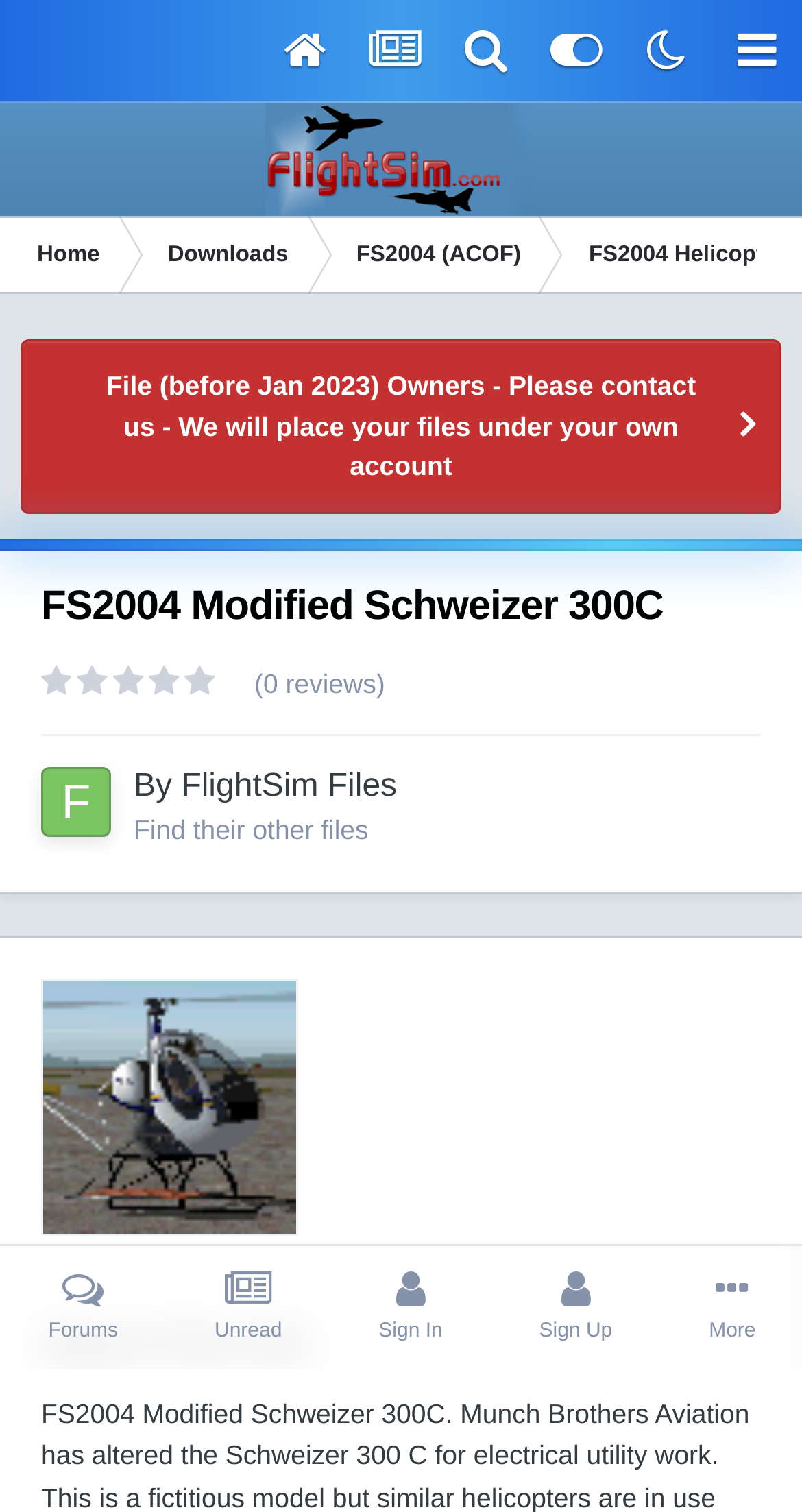Determine the bounding box coordinates for the area that should be clicked to carry out the following instruction: "Visit the FlightSim Files website".

[0.051, 0.508, 0.138, 0.554]